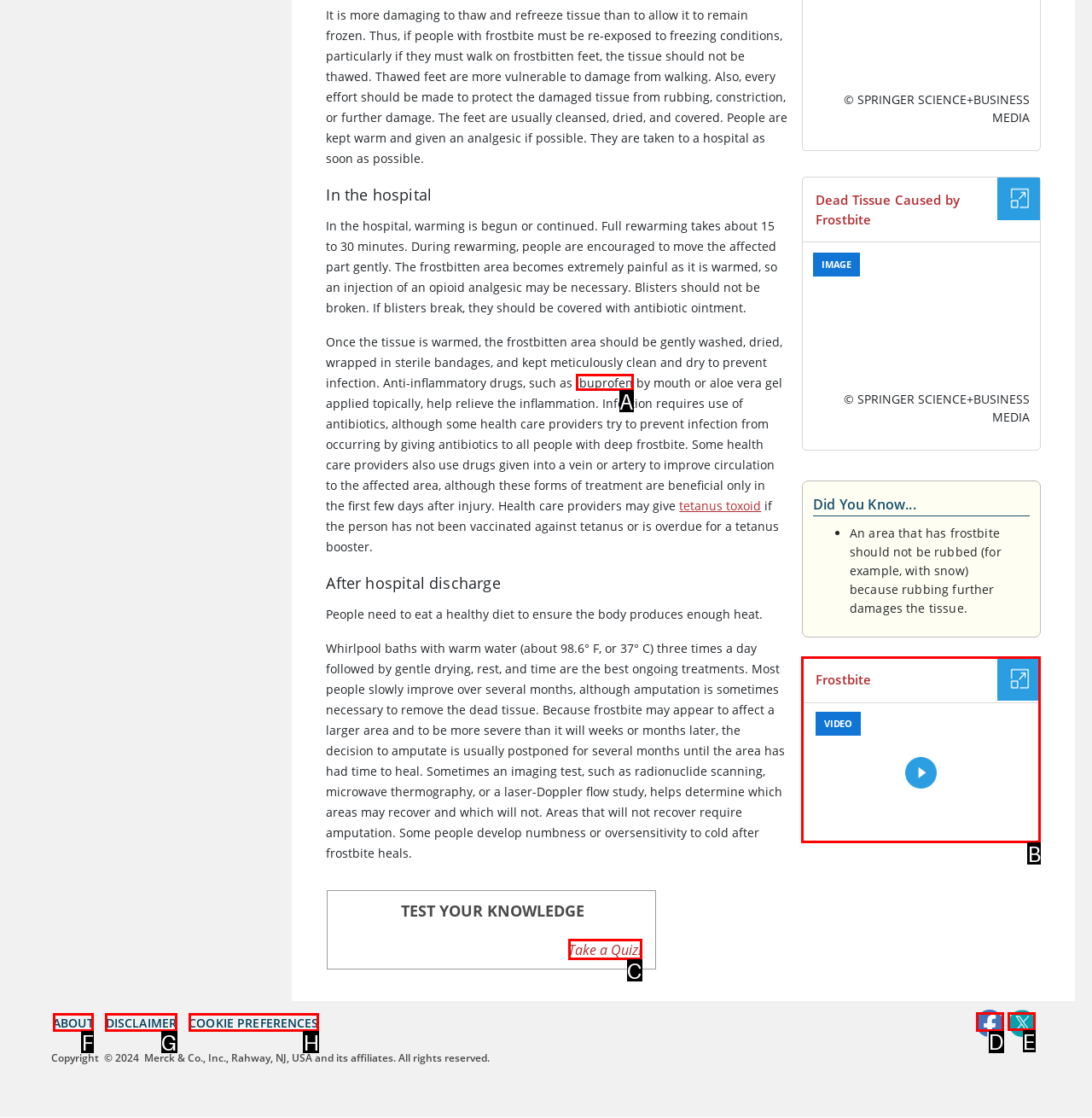From the available options, which lettered element should I click to complete this task: View Our Twitter Page?

E